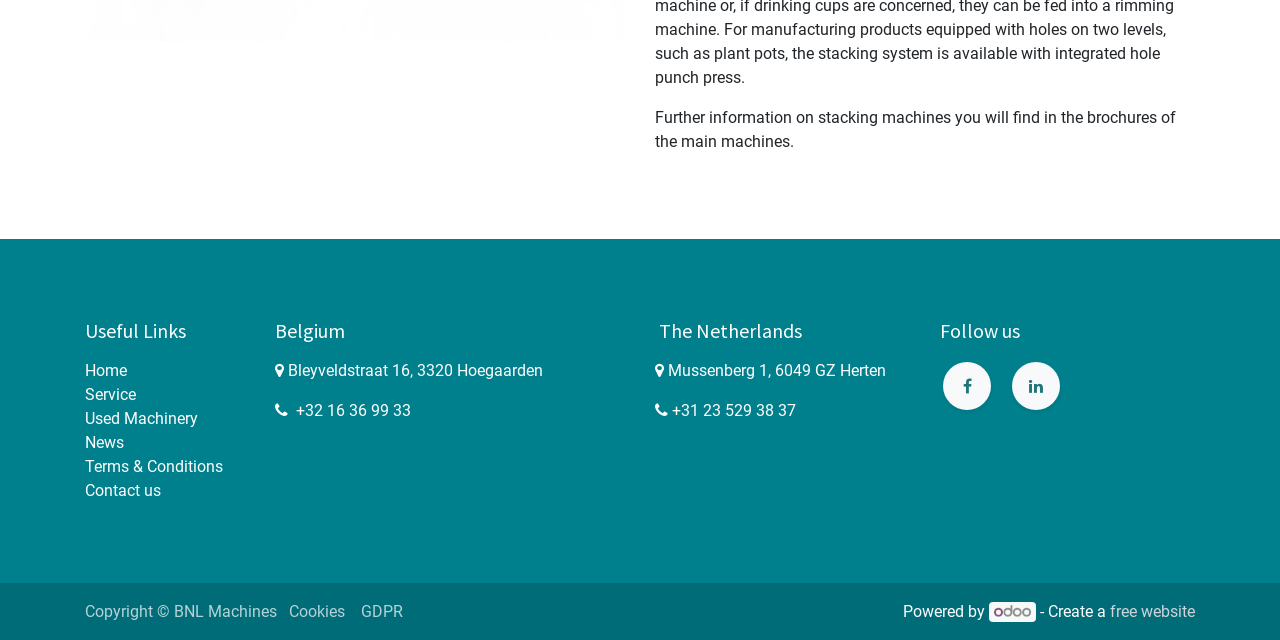Determine the bounding box coordinates for the UI element matching this description: "Used Machinery".

[0.066, 0.639, 0.155, 0.669]